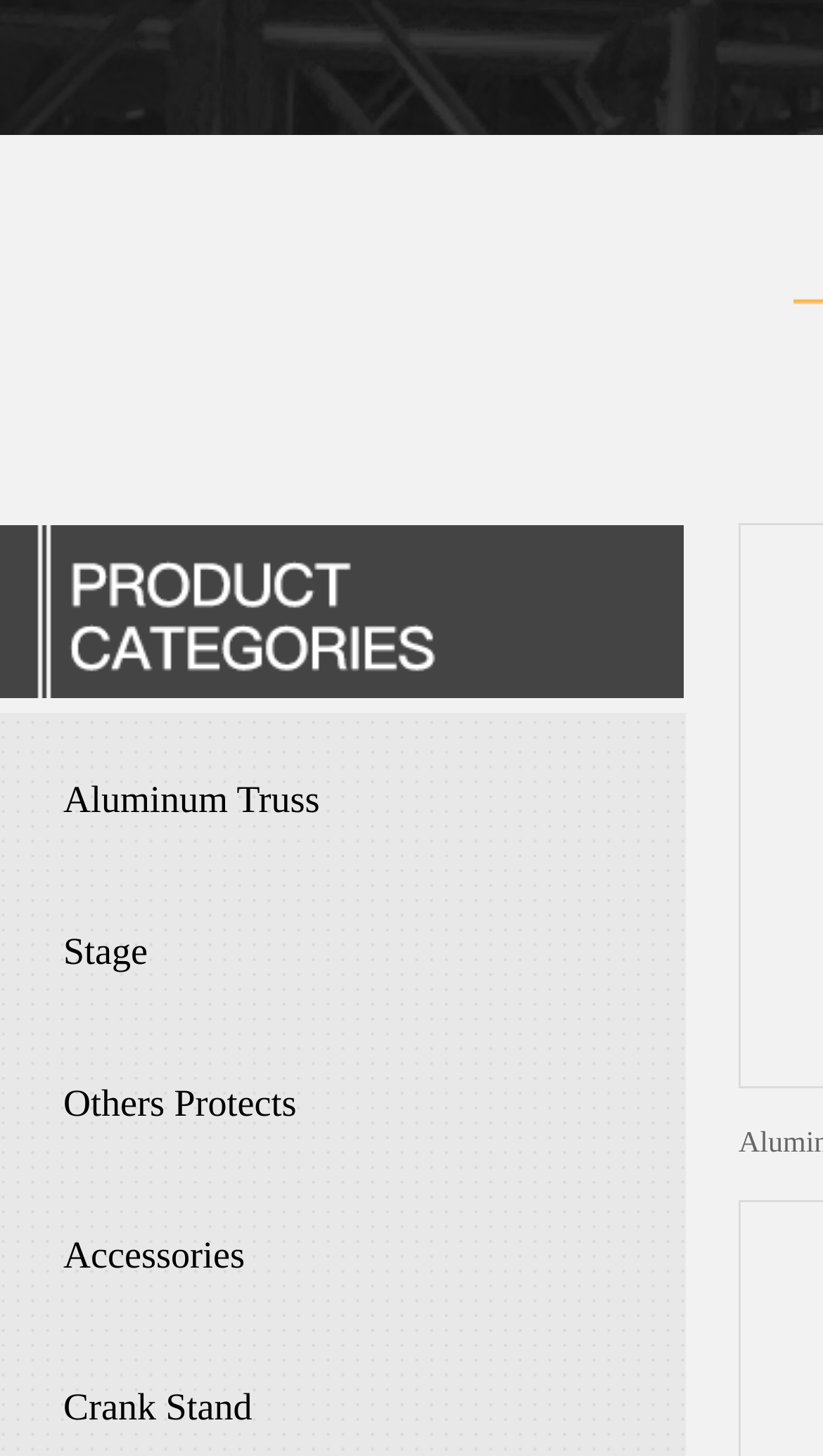Can you give a detailed response to the following question using the information from the image? What language is used on this webpage?

By examining the text on the webpage, I noticed that there are both Chinese characters and English words, such as 'aluminum truss' and '舞台'. This suggests that the webpage uses a combination of Chinese and English languages, possibly to cater to a bilingual audience.